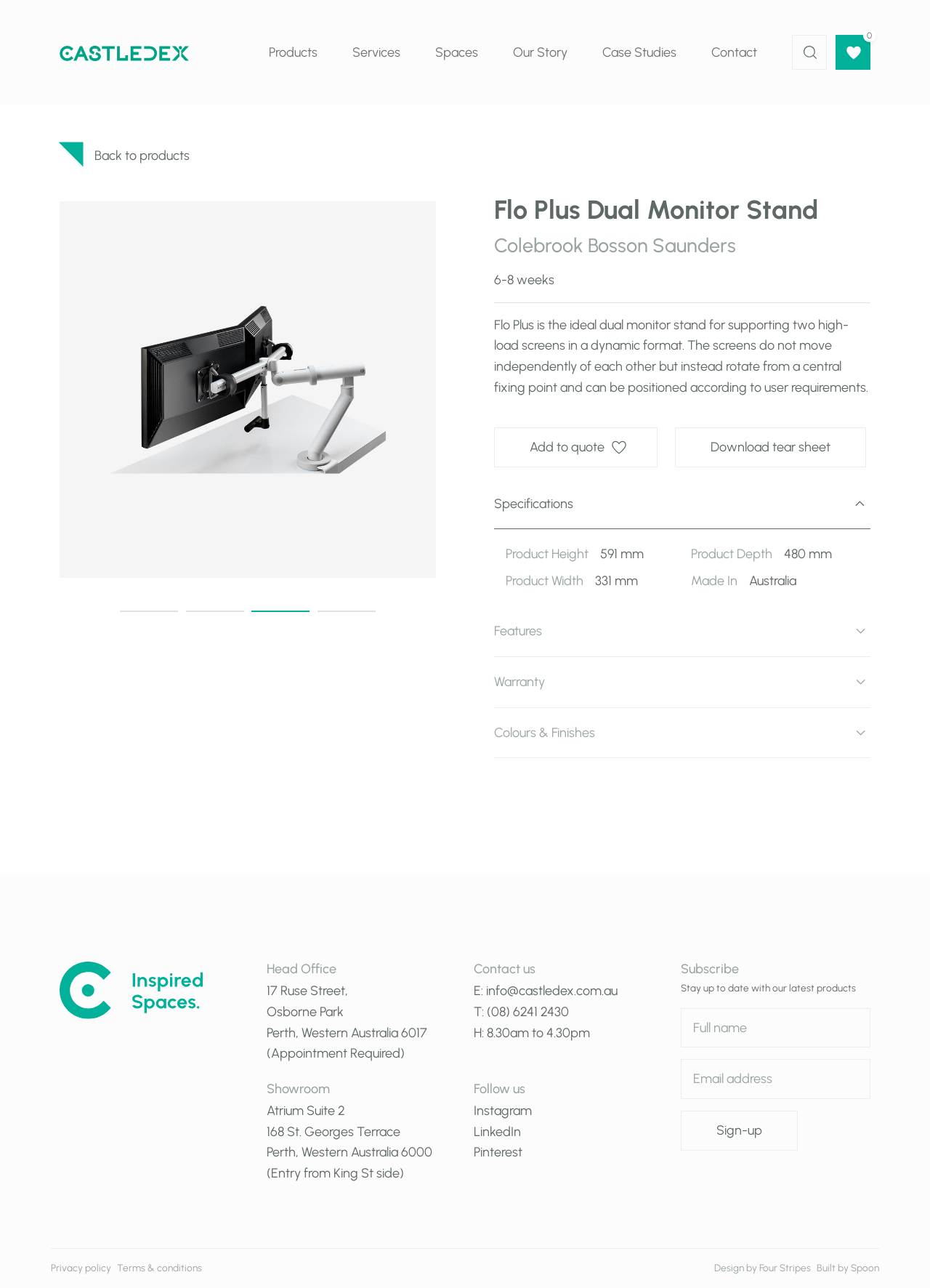Pinpoint the bounding box coordinates of the clickable element to carry out the following instruction: "Click the 'Add to quote' button."

[0.531, 0.332, 0.707, 0.363]